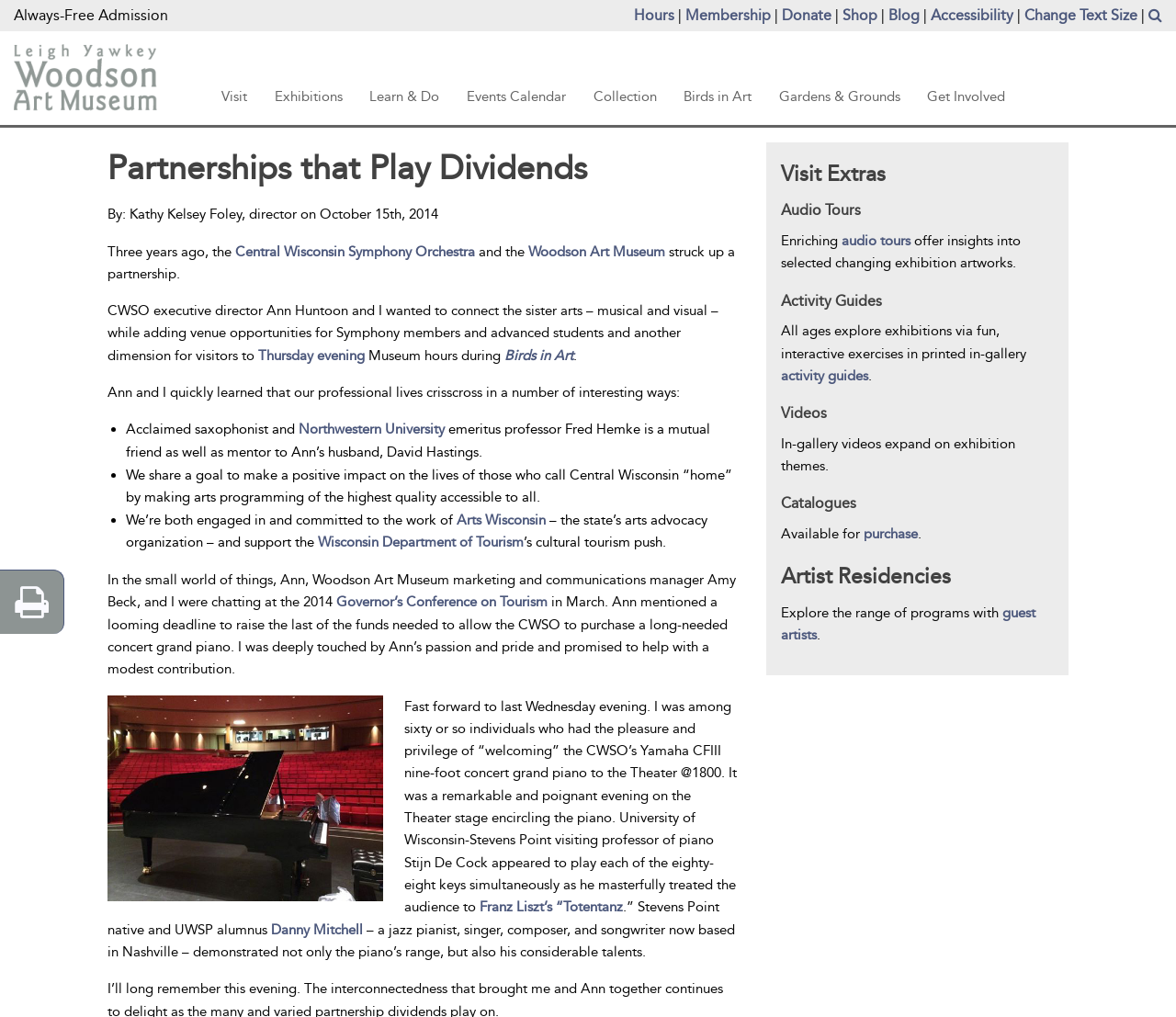What is the name of the piano played by Stijn De Cock?
Based on the image, answer the question with as much detail as possible.

The article mentions that Stijn De Cock played the Yamaha CFIII nine-foot concert grand piano at the Theater @1800. This is mentioned in the sentence 'I was among sixty or so individuals who had the pleasure and privilege of “welcoming” the CWSO’s Yamaha CFIII nine-foot concert grand piano to the Theater @1800.'